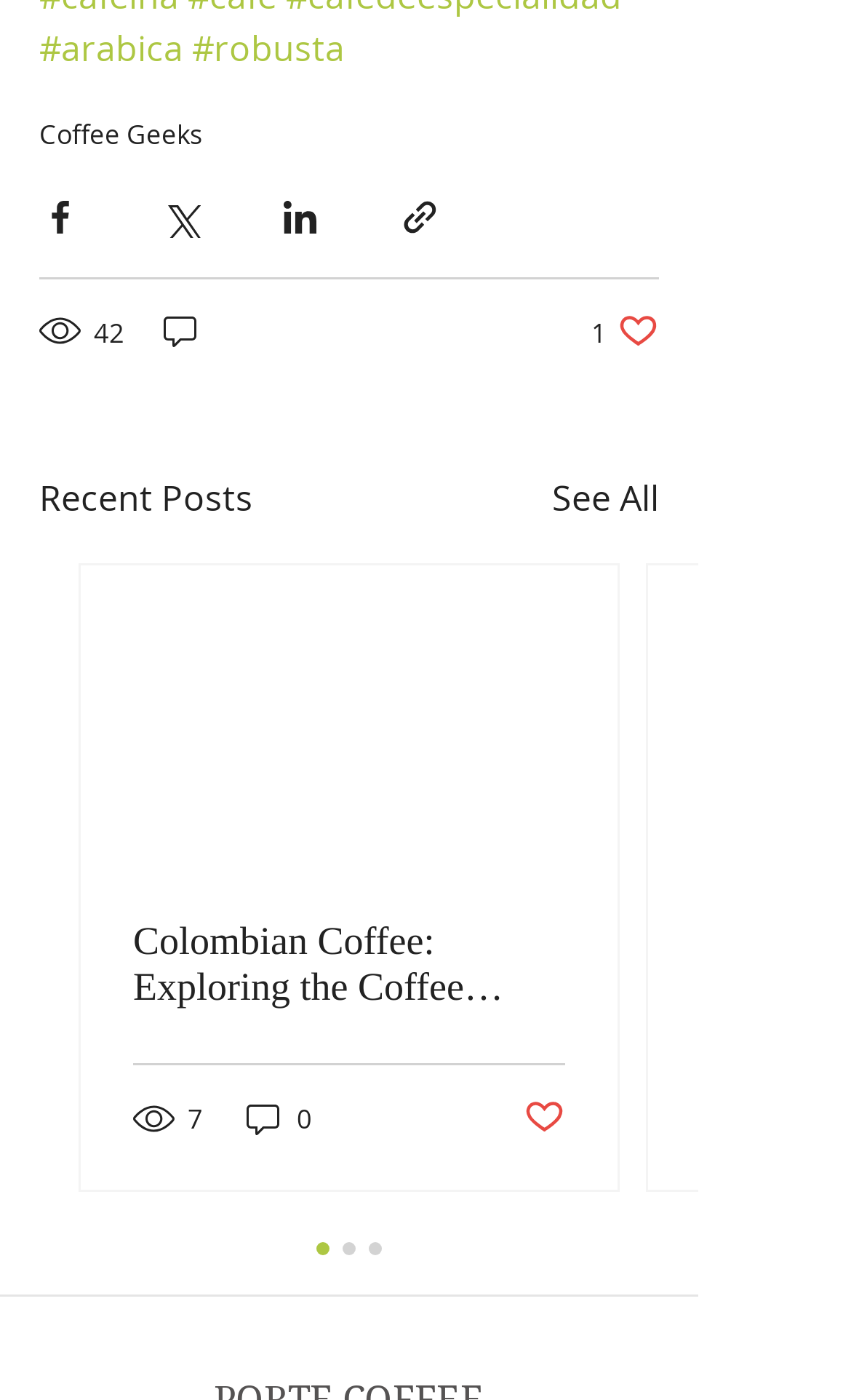Locate the bounding box of the UI element with the following description: "0".

[0.285, 0.784, 0.372, 0.814]